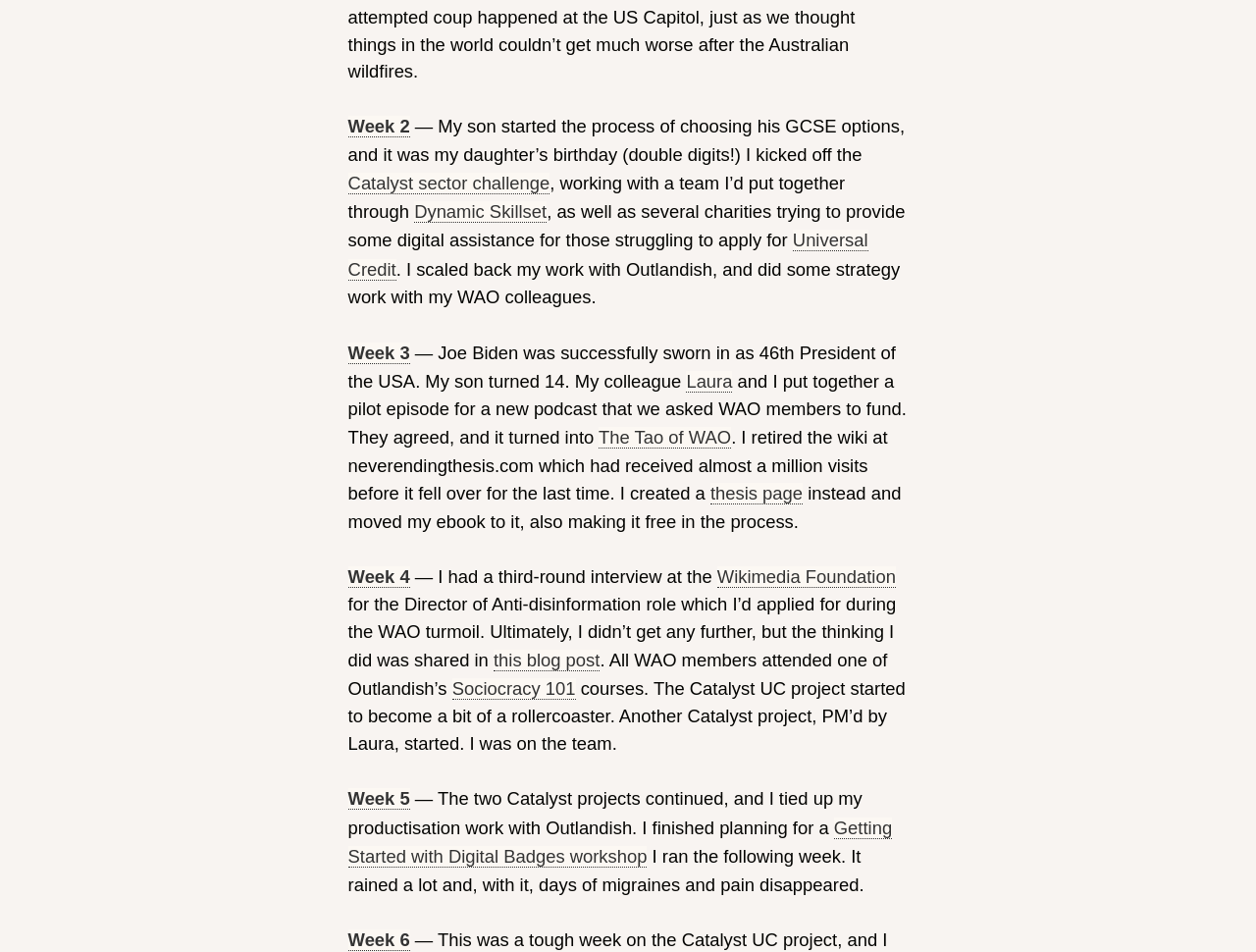Find and specify the bounding box coordinates that correspond to the clickable region for the instruction: "Click on Week 2".

[0.277, 0.122, 0.326, 0.145]